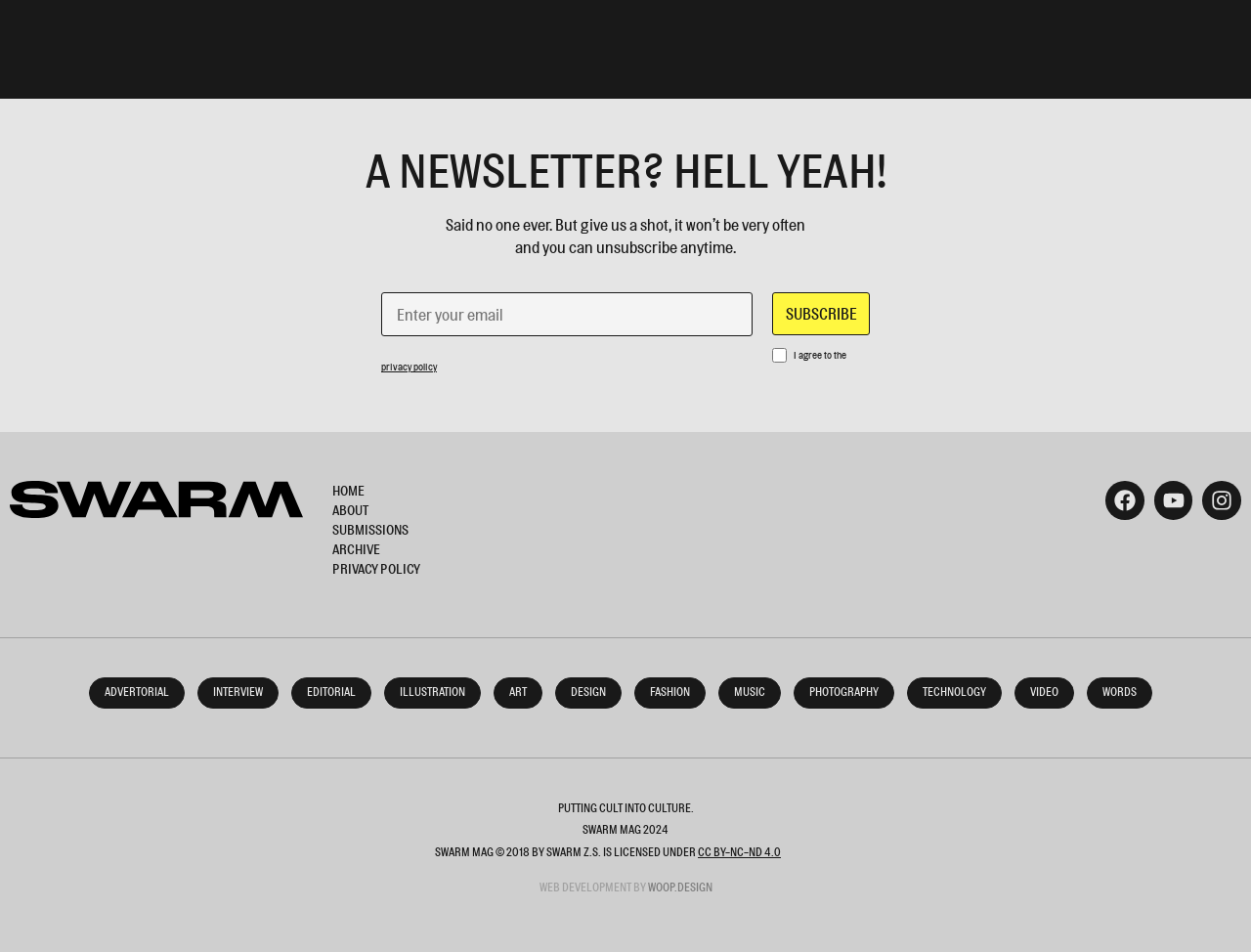Please identify the bounding box coordinates of the clickable area that will fulfill the following instruction: "Visit Facebook page". The coordinates should be in the format of four float numbers between 0 and 1, i.e., [left, top, right, bottom].

[0.884, 0.506, 0.915, 0.546]